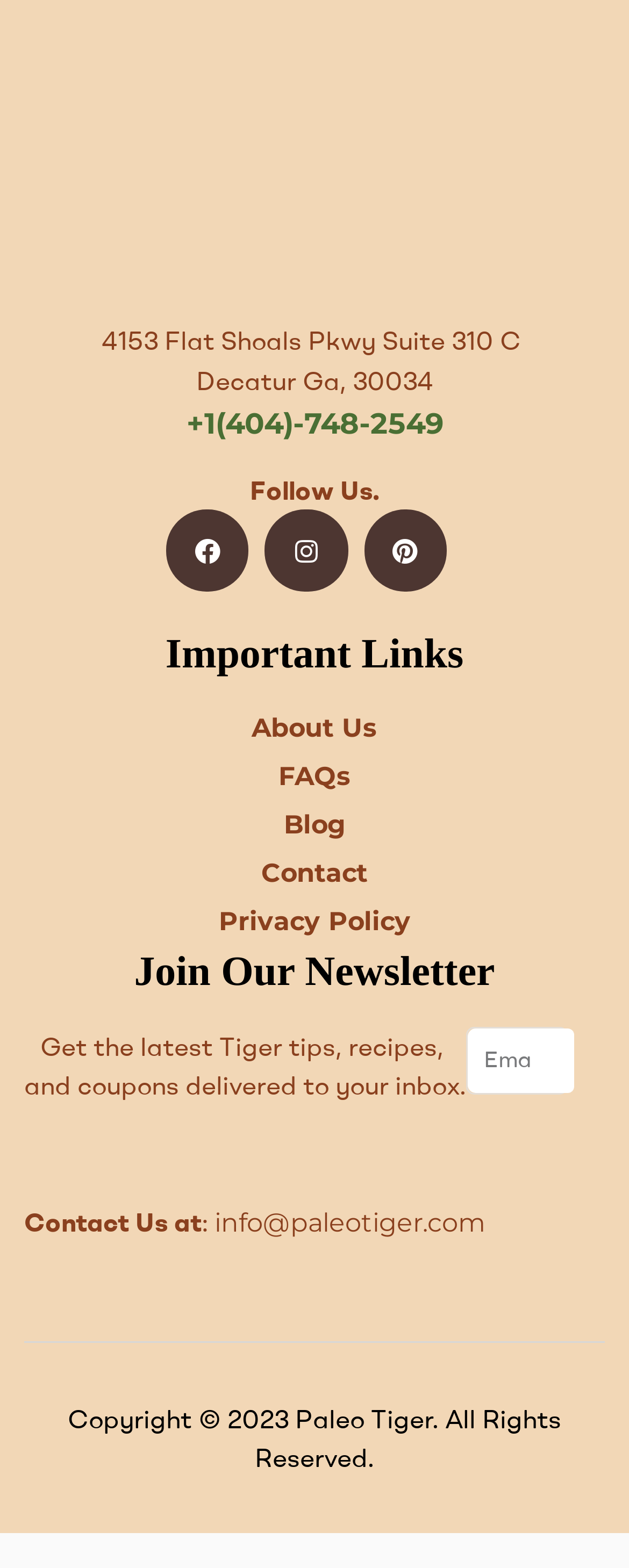Determine the bounding box coordinates of the element's region needed to click to follow the instruction: "Click the Contact link". Provide these coordinates as four float numbers between 0 and 1, formatted as [left, top, right, bottom].

[0.038, 0.545, 0.962, 0.57]